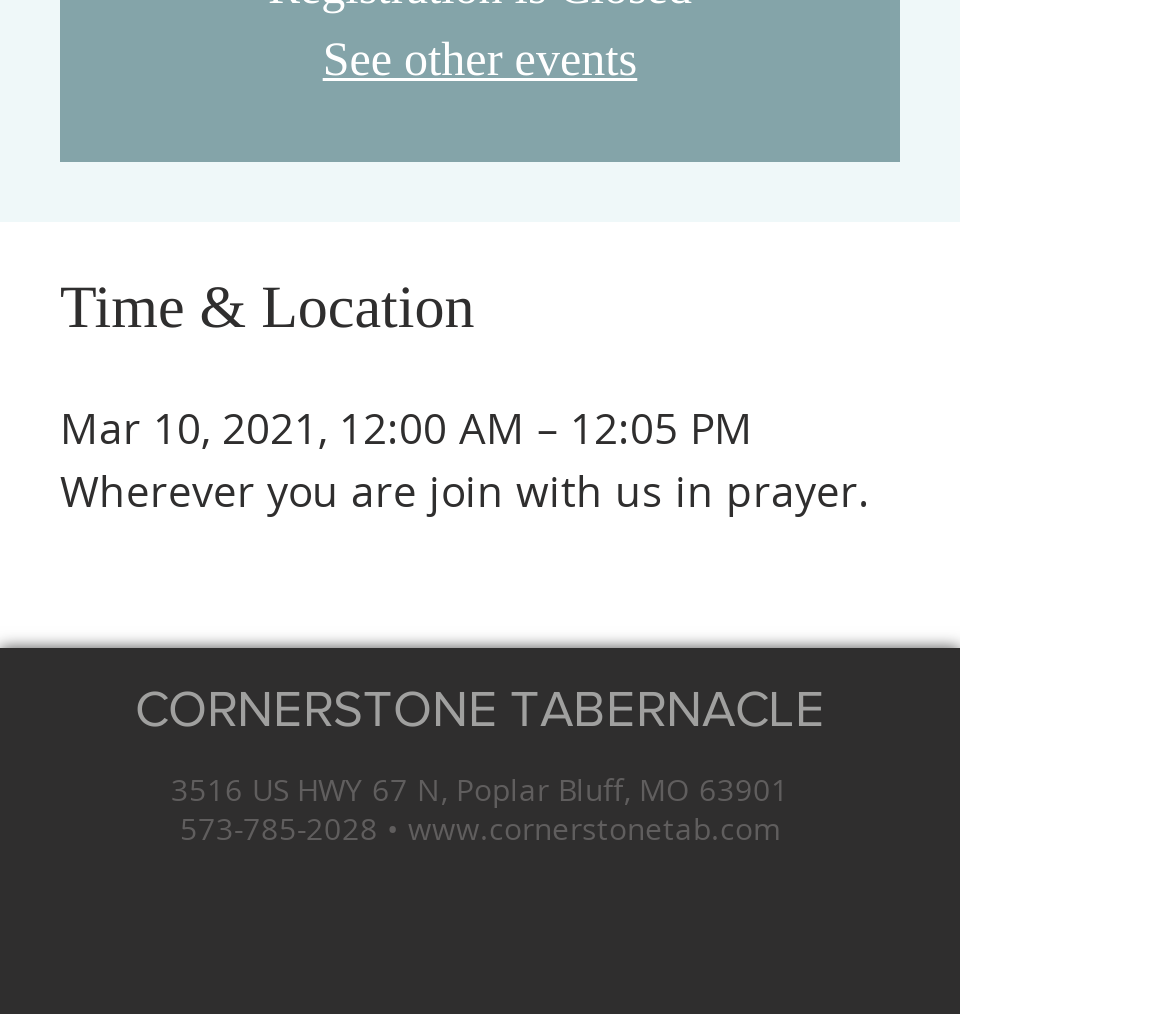What is the website of Cornerstone Tabernacle?
Refer to the image and provide a concise answer in one word or phrase.

www.cornerstonetab.com